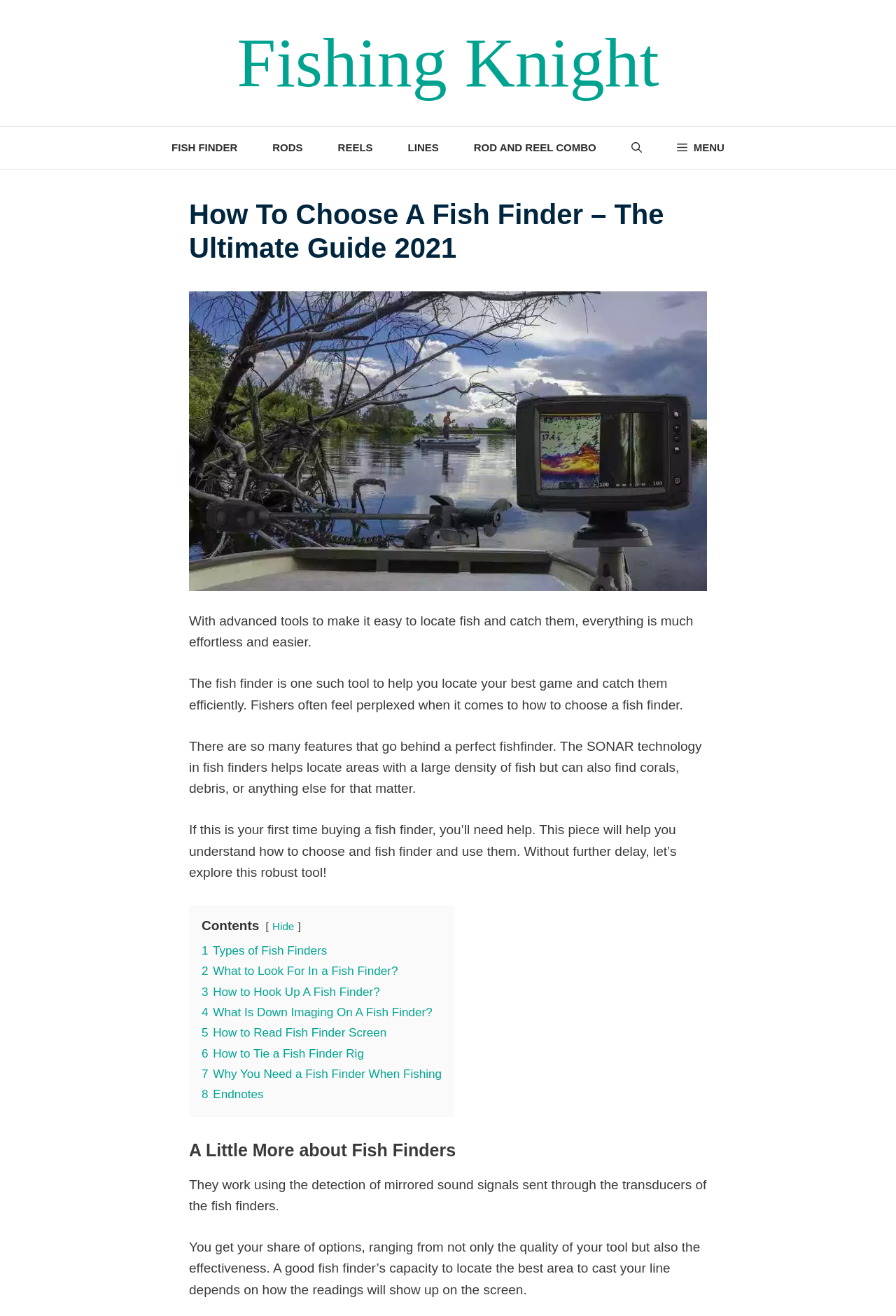Find the bounding box coordinates for the area you need to click to carry out the instruction: "Open the search bar". The coordinates should be four float numbers between 0 and 1, indicated as [left, top, right, bottom].

[0.685, 0.096, 0.736, 0.128]